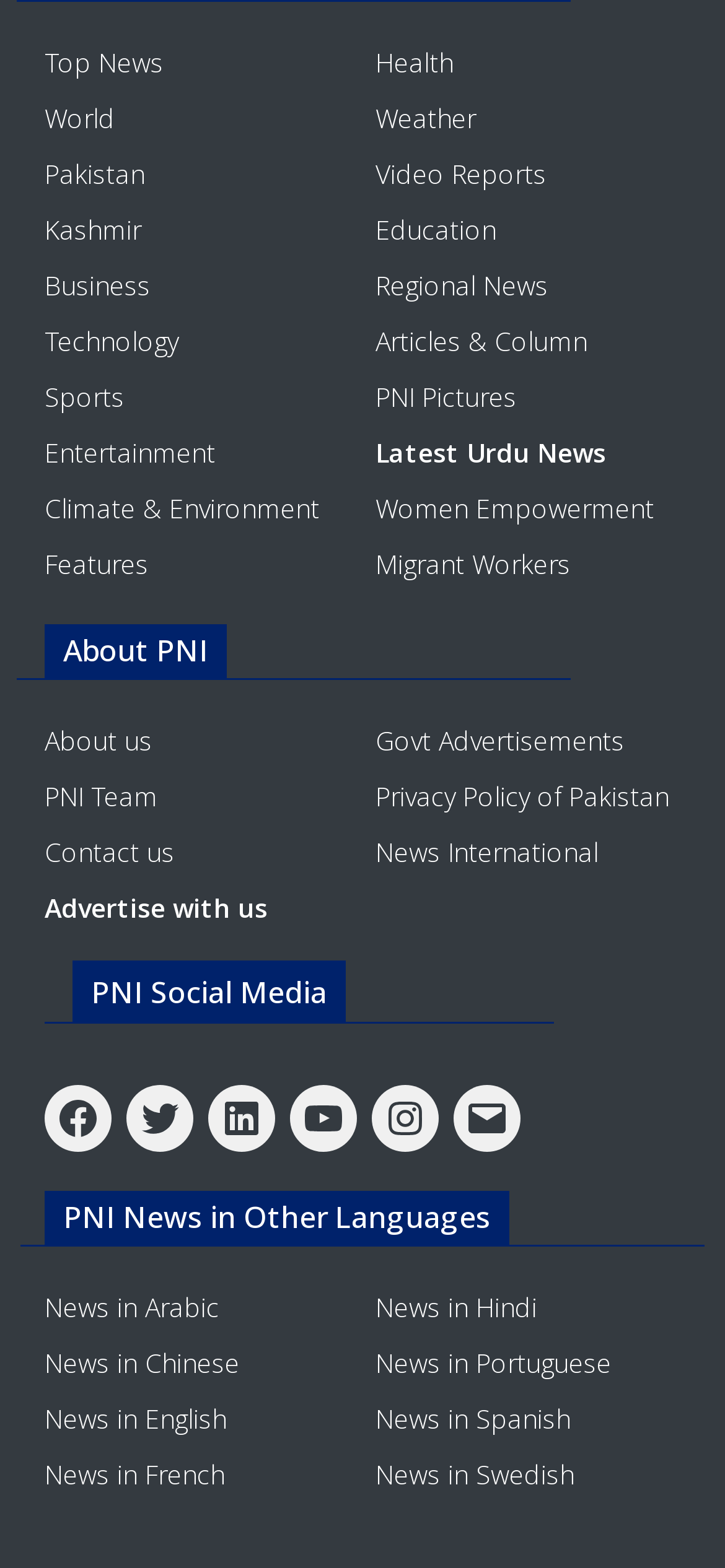Show me the bounding box coordinates of the clickable region to achieve the task as per the instruction: "Click on Top News".

[0.062, 0.028, 0.226, 0.051]